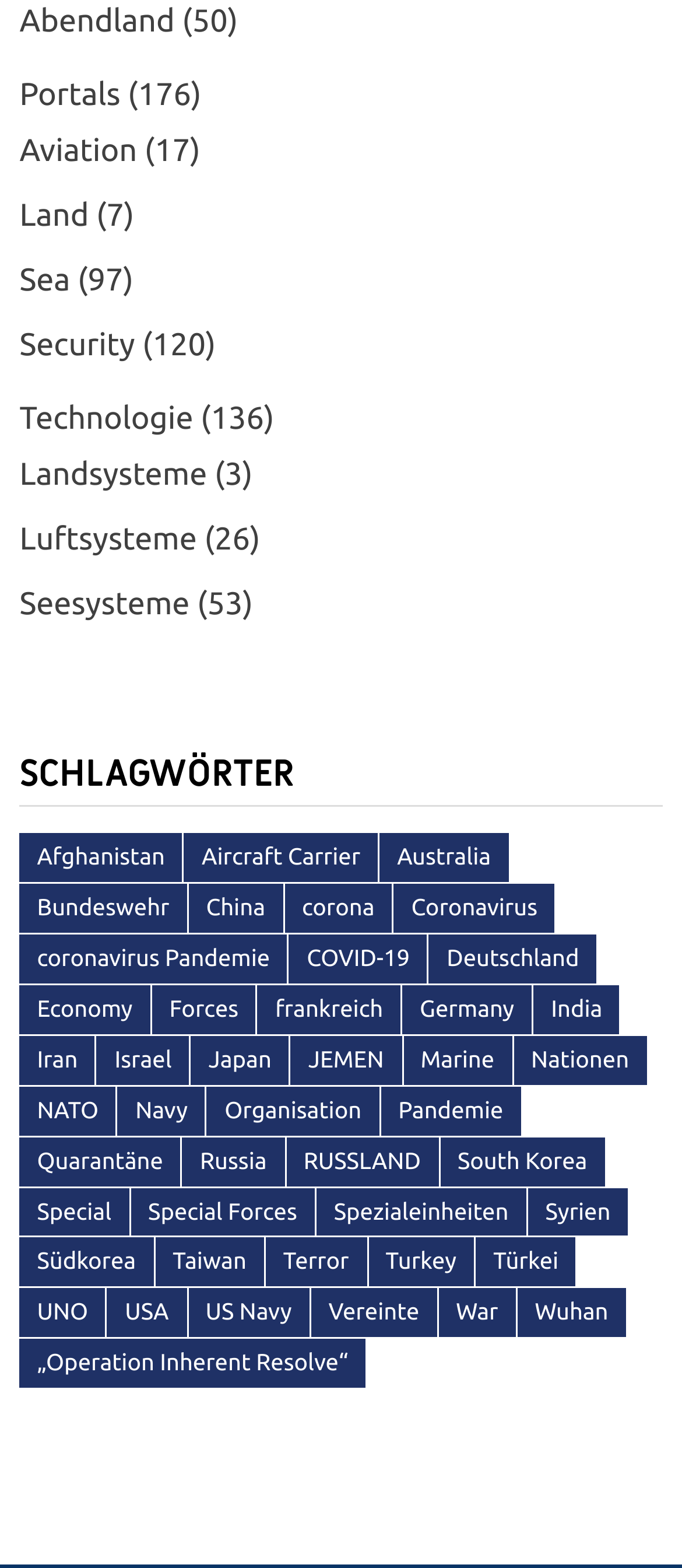Could you indicate the bounding box coordinates of the region to click in order to complete this instruction: "Click on Aviation".

[0.029, 0.085, 0.201, 0.107]